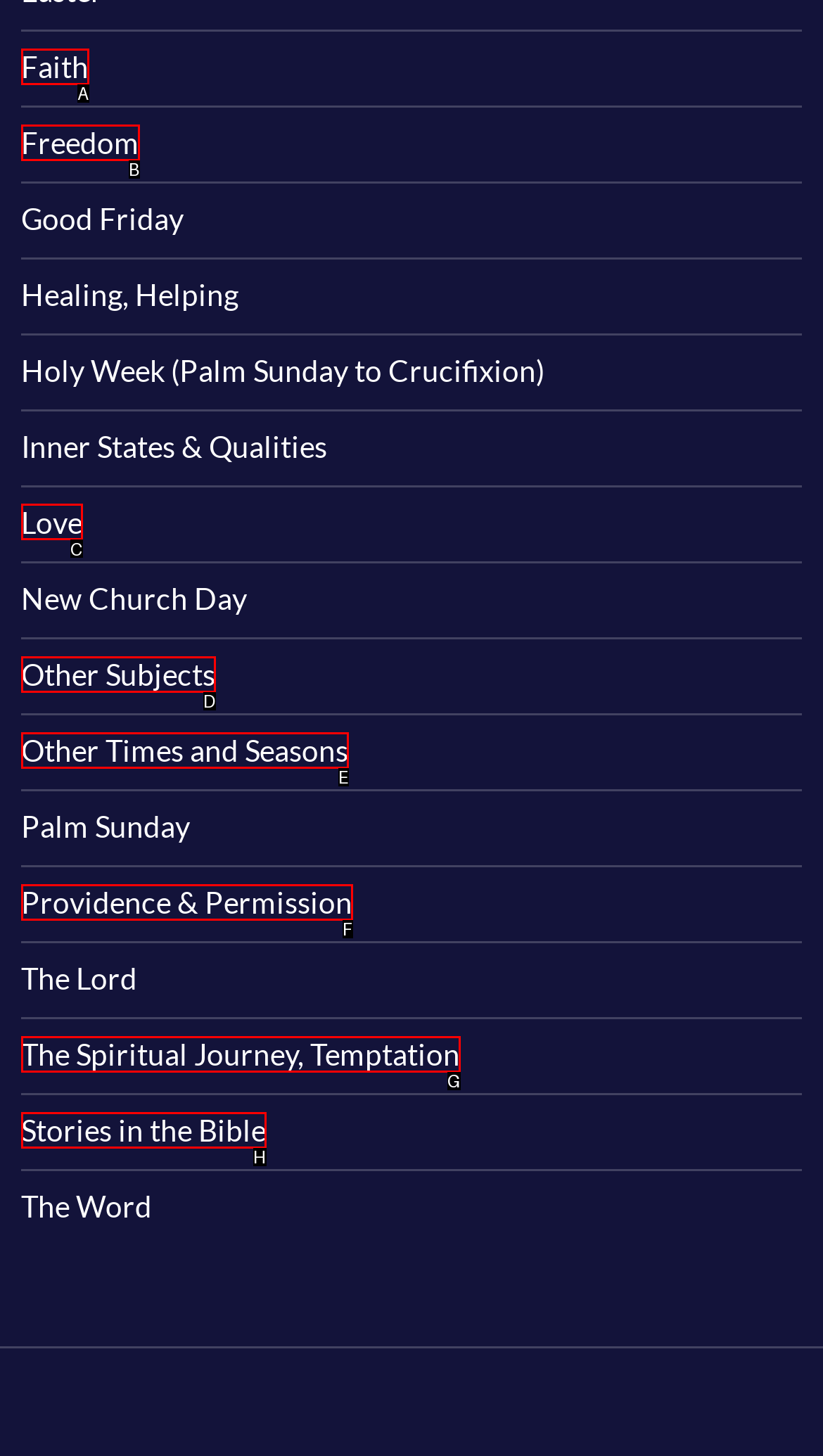Select the appropriate HTML element that needs to be clicked to execute the following task: explore the concept of Love. Respond with the letter of the option.

C